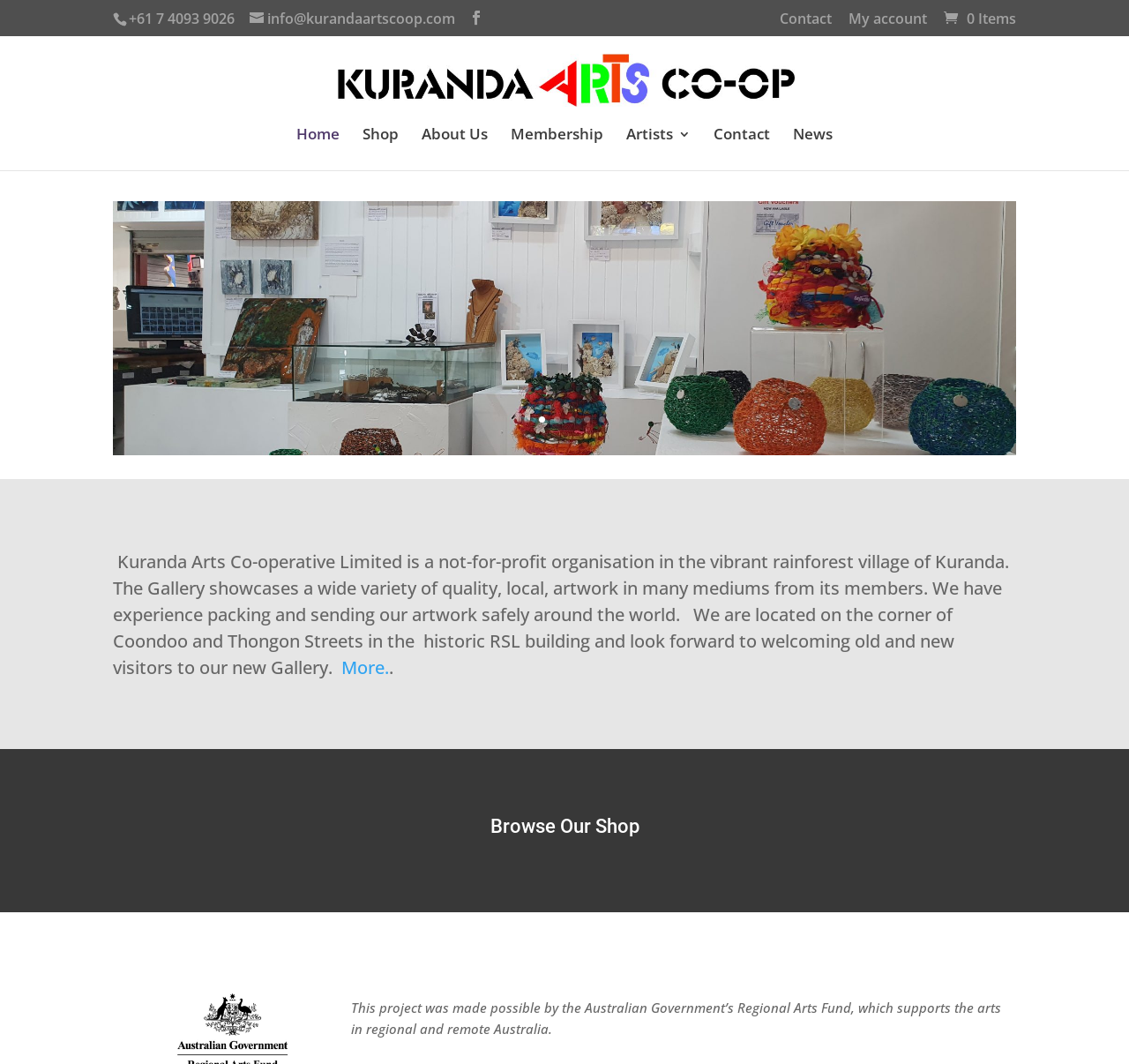Show the bounding box coordinates of the element that should be clicked to complete the task: "View contact information".

[0.691, 0.011, 0.737, 0.034]